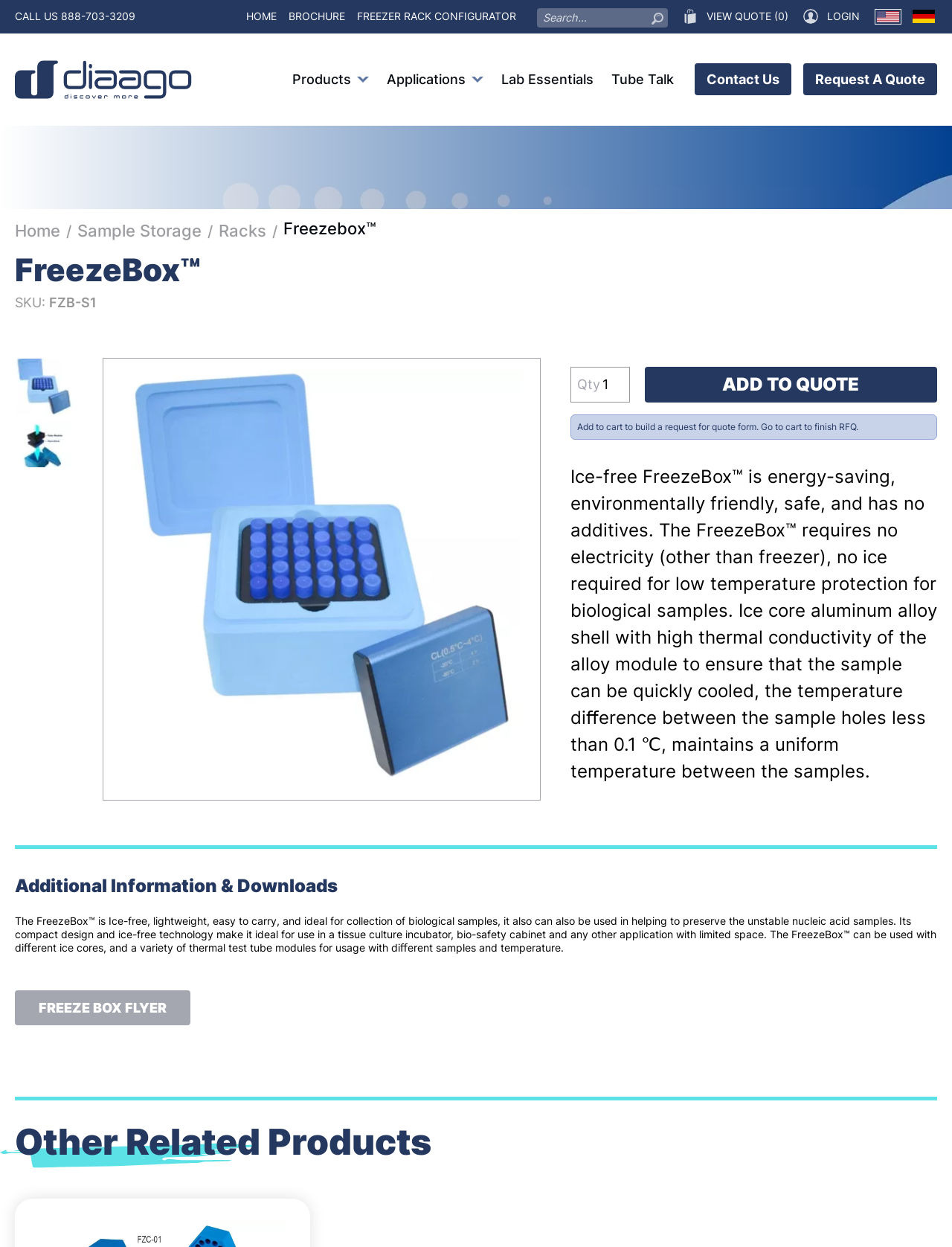Provide the bounding box coordinates of the HTML element this sentence describes: "Racks".

[0.23, 0.177, 0.28, 0.193]